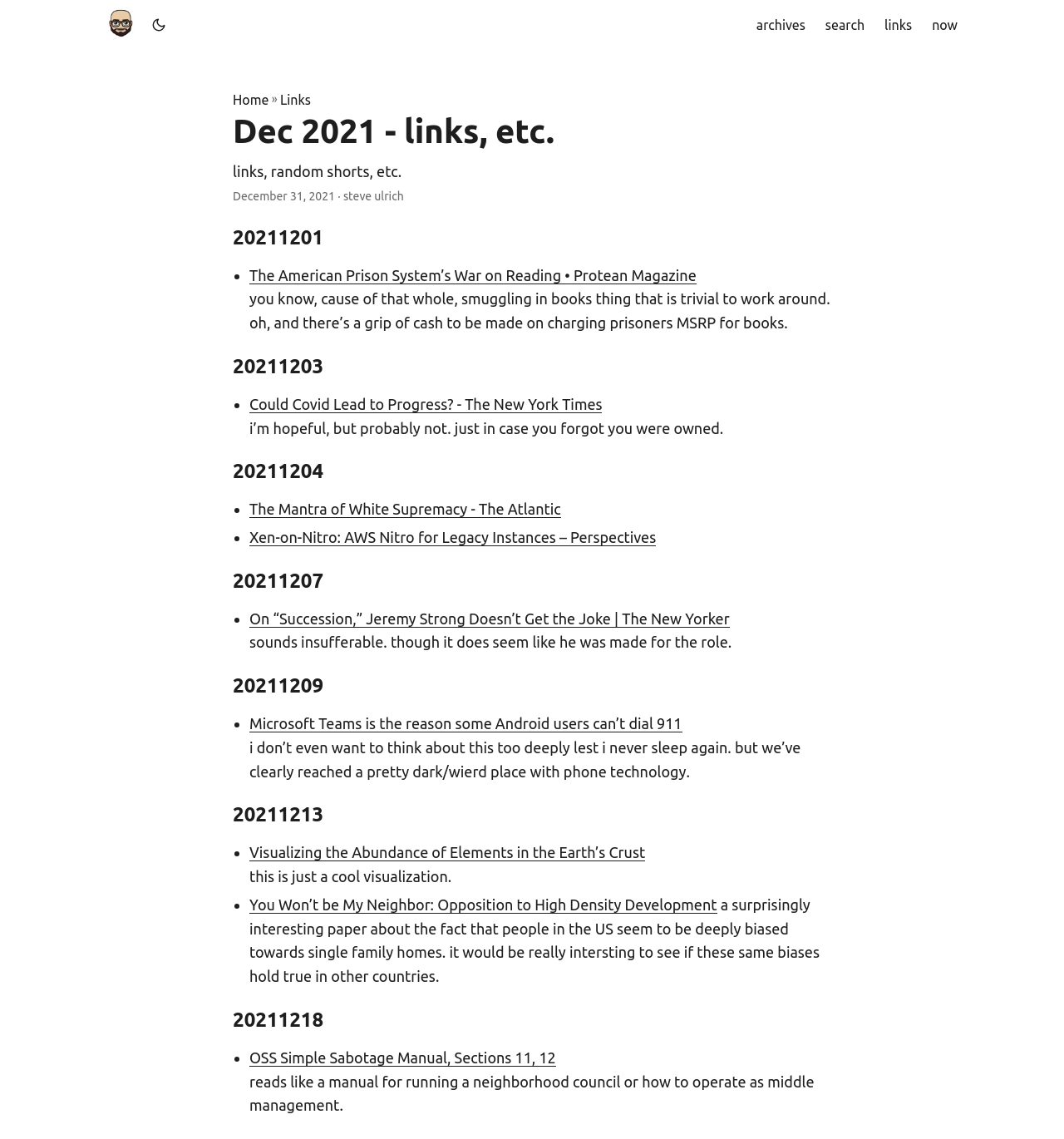Given the description of the UI element: "title="(Alt + H)"", predict the bounding box coordinates in the form of [left, top, right, bottom], with each value being a float between 0 and 1.

[0.1, 0.0, 0.134, 0.044]